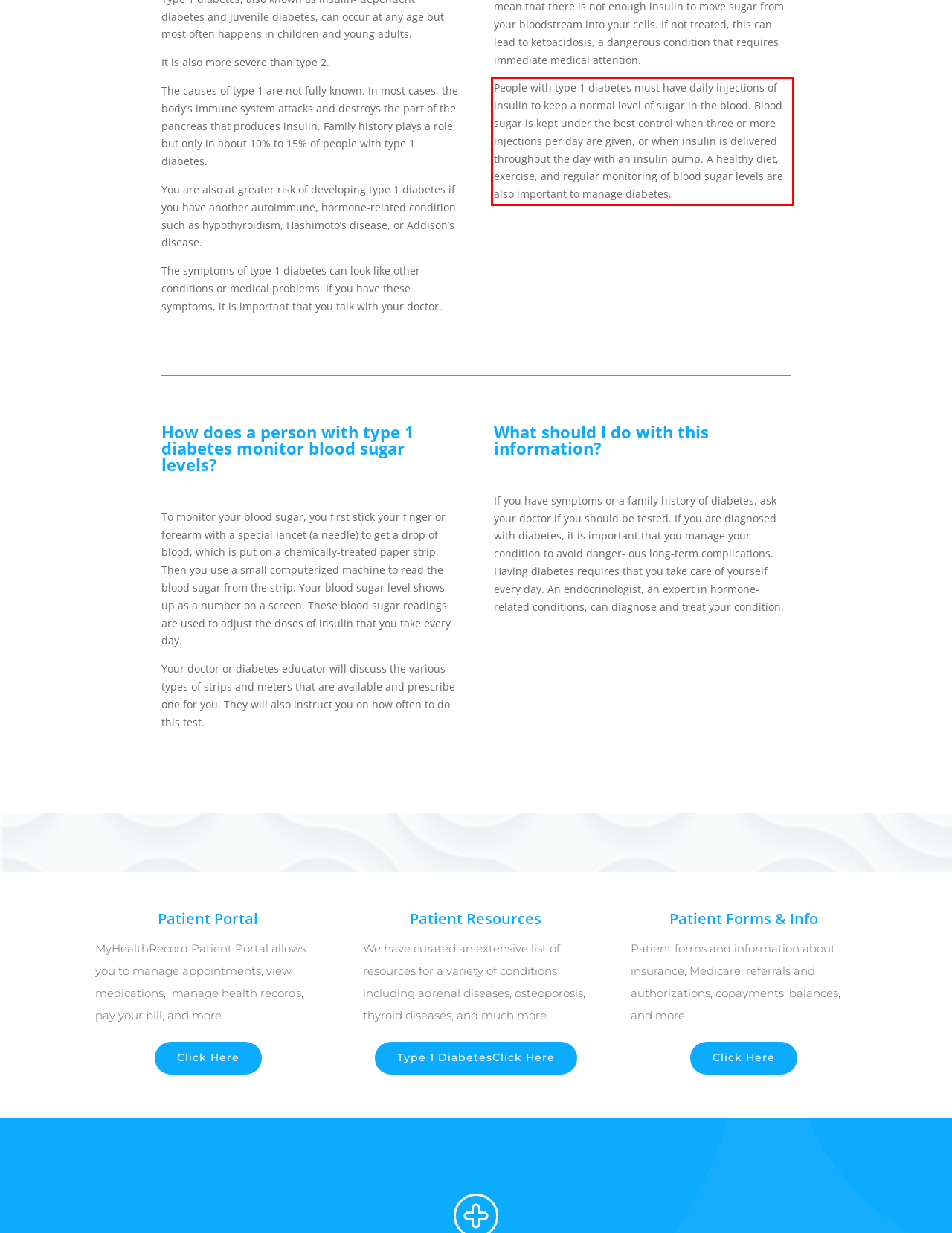You have a screenshot of a webpage where a UI element is enclosed in a red rectangle. Perform OCR to capture the text inside this red rectangle.

People with type 1 diabetes must have daily injections of insulin to keep a normal level of sugar in the blood. Blood sugar is kept under the best control when three or more injections per day are given, or when insulin is delivered throughout the day with an insulin pump. A healthy diet, exercise, and regular monitoring of blood sugar levels are also important to manage diabetes.